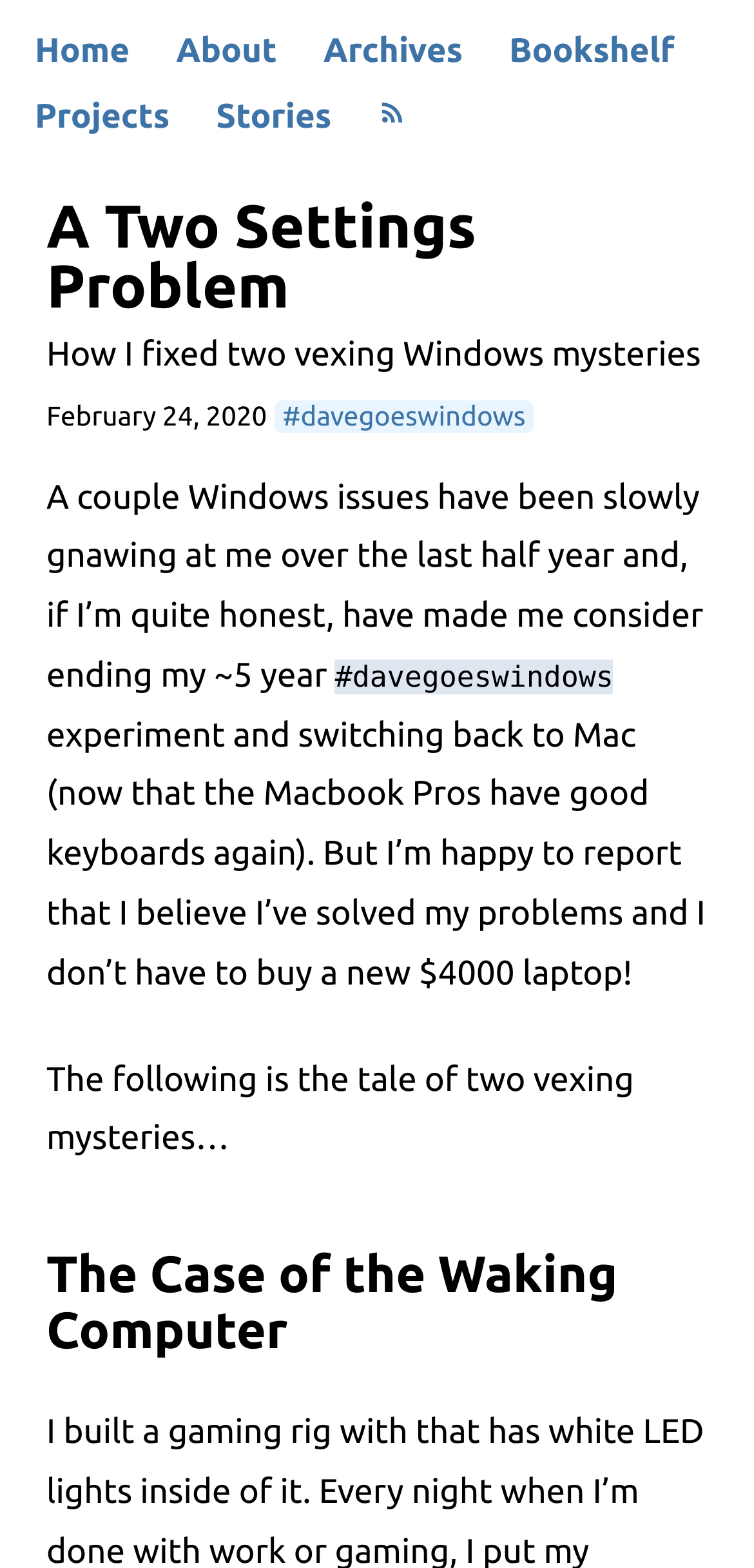Refer to the screenshot and give an in-depth answer to this question: What is the author considering doing?

I read the static text 'A couple Windows issues have been slowly gnawing at me over the last half year and, if I’m quite honest, have made me consider ending my ~5 year #davegoeswindows experiment' to determine what the author is considering doing.